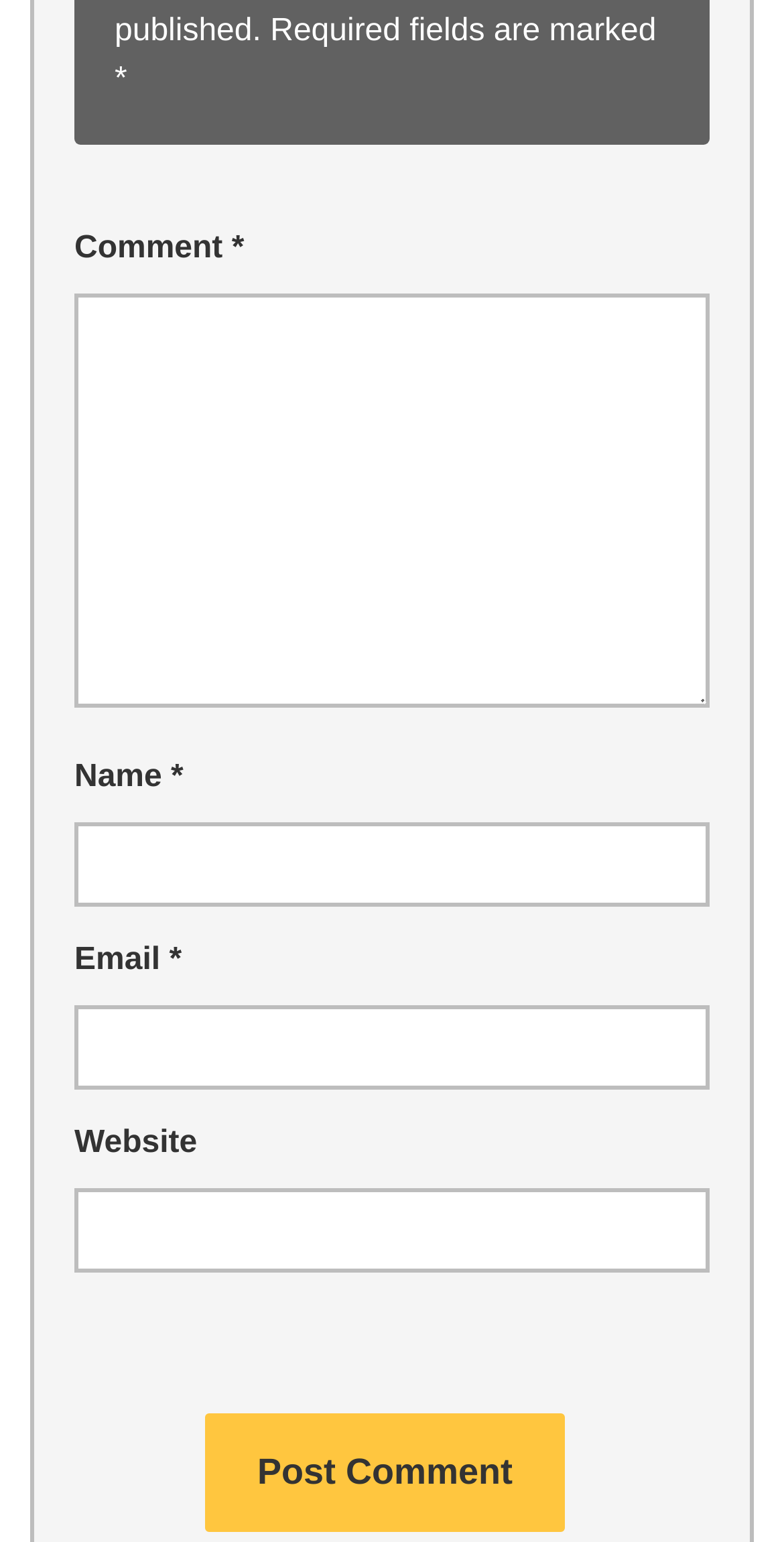Using the format (top-left x, top-left y, bottom-right x, bottom-right y), provide the bounding box coordinates for the described UI element. All values should be floating point numbers between 0 and 1: parent_node: Email * aria-describedby="email-notes" name="email"

[0.095, 0.651, 0.905, 0.706]